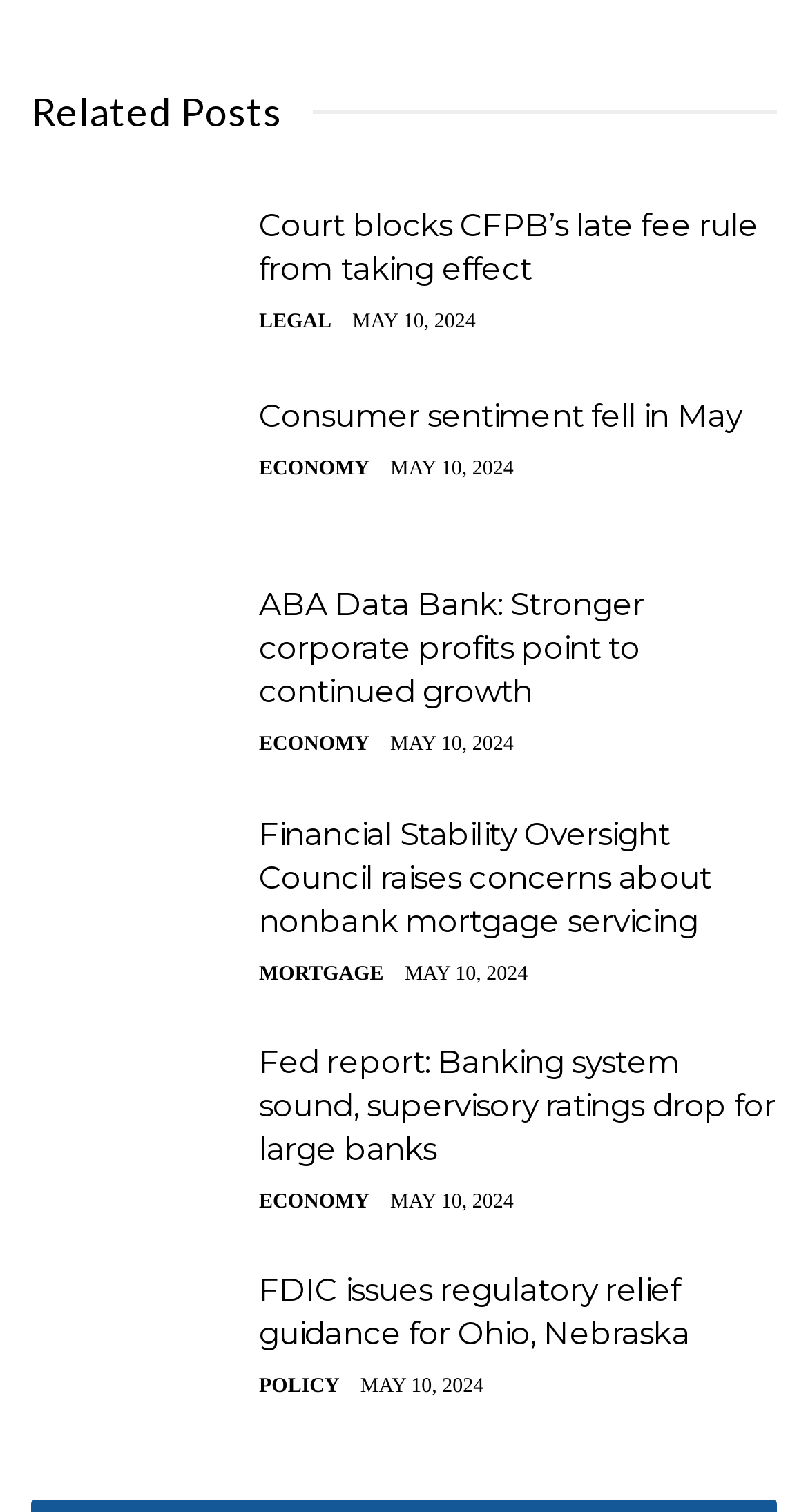Locate the bounding box coordinates of the element that should be clicked to fulfill the instruction: "Learn more about CFPB warns mortgage comparison platforms against biasing results".

[0.038, 0.537, 0.295, 0.79]